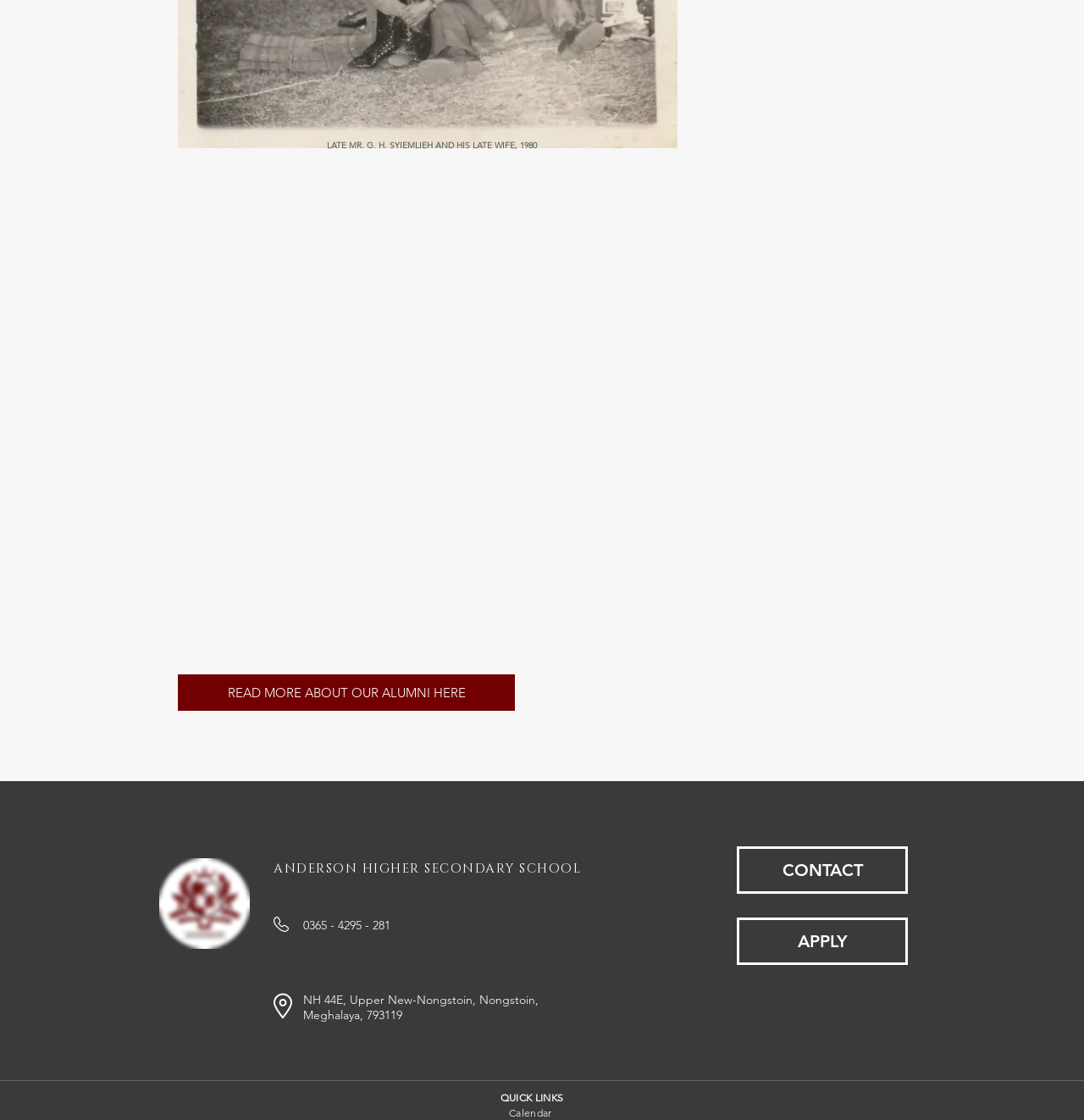What is the phone number of the school?
Please ensure your answer to the question is detailed and covers all necessary aspects.

The phone number of the school can be found in the heading element with the text '0365 - 04295 - 281'.